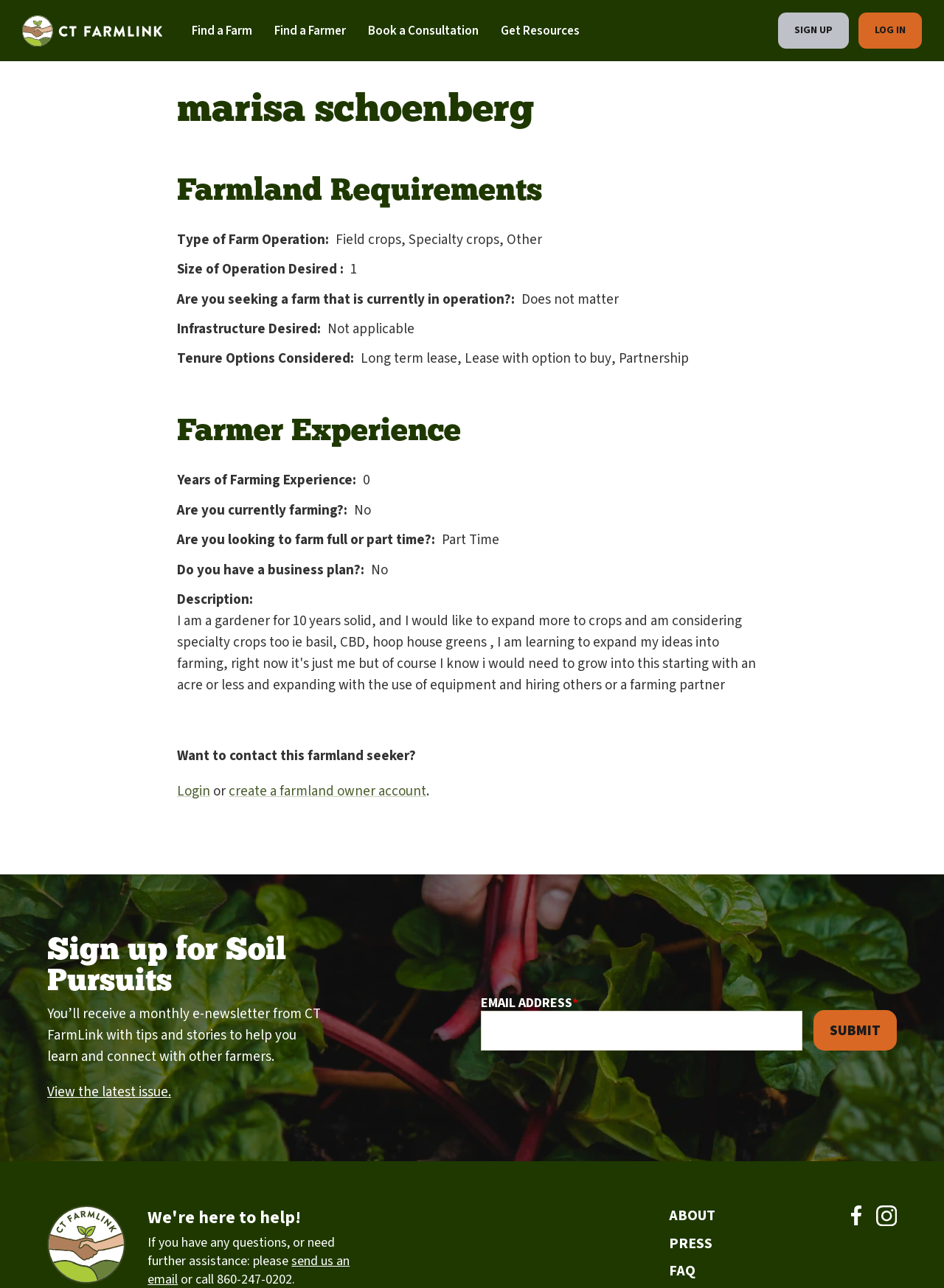What are the options for tenure considered by the farmer?
Using the image provided, answer with just one word or phrase.

Long term lease, Lease with option to buy, Partnership